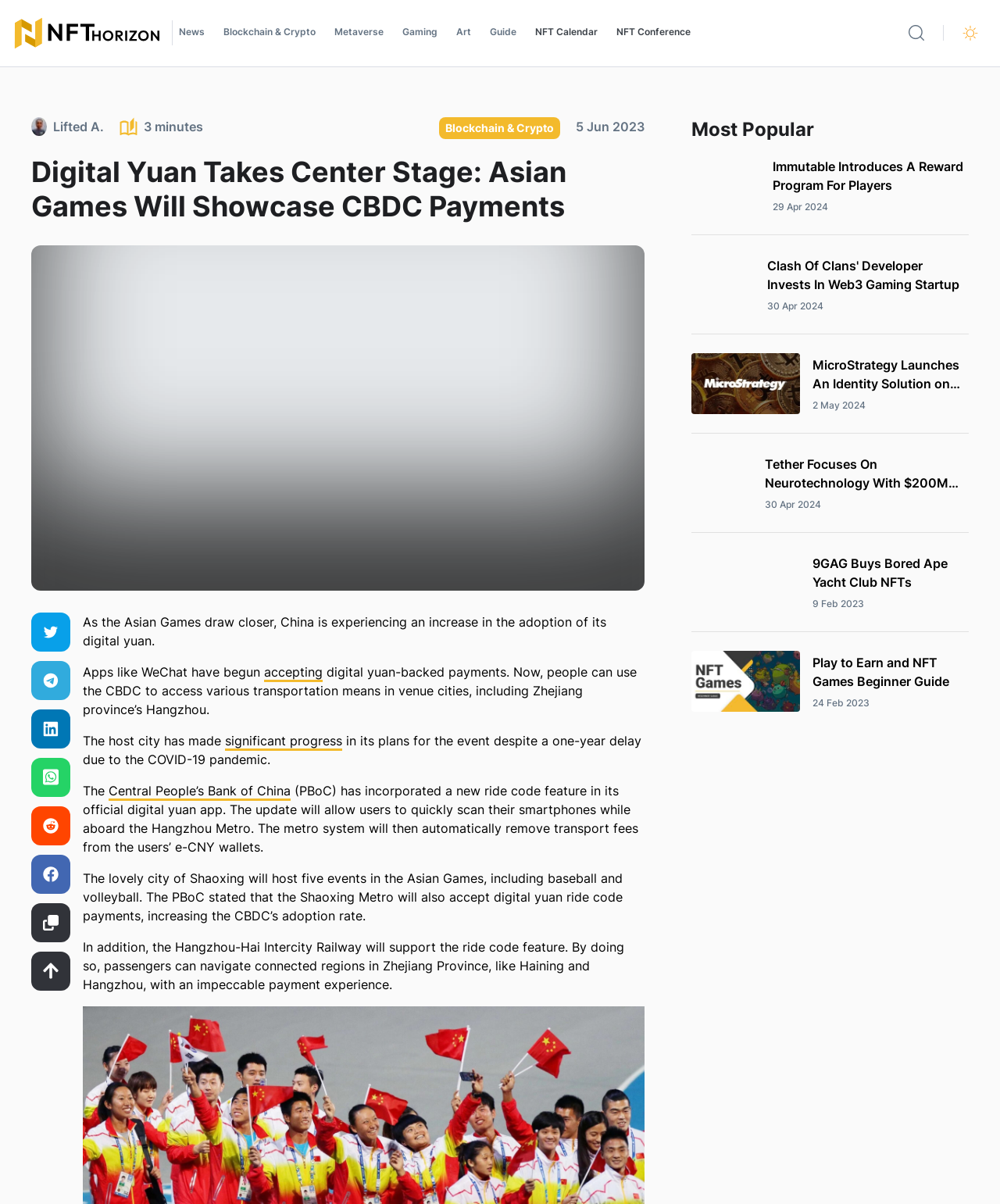Can you pinpoint the bounding box coordinates for the clickable element required for this instruction: "View Immutable Introduces A Reward Program For Players"? The coordinates should be four float numbers between 0 and 1, i.e., [left, top, right, bottom].

[0.773, 0.13, 0.969, 0.162]